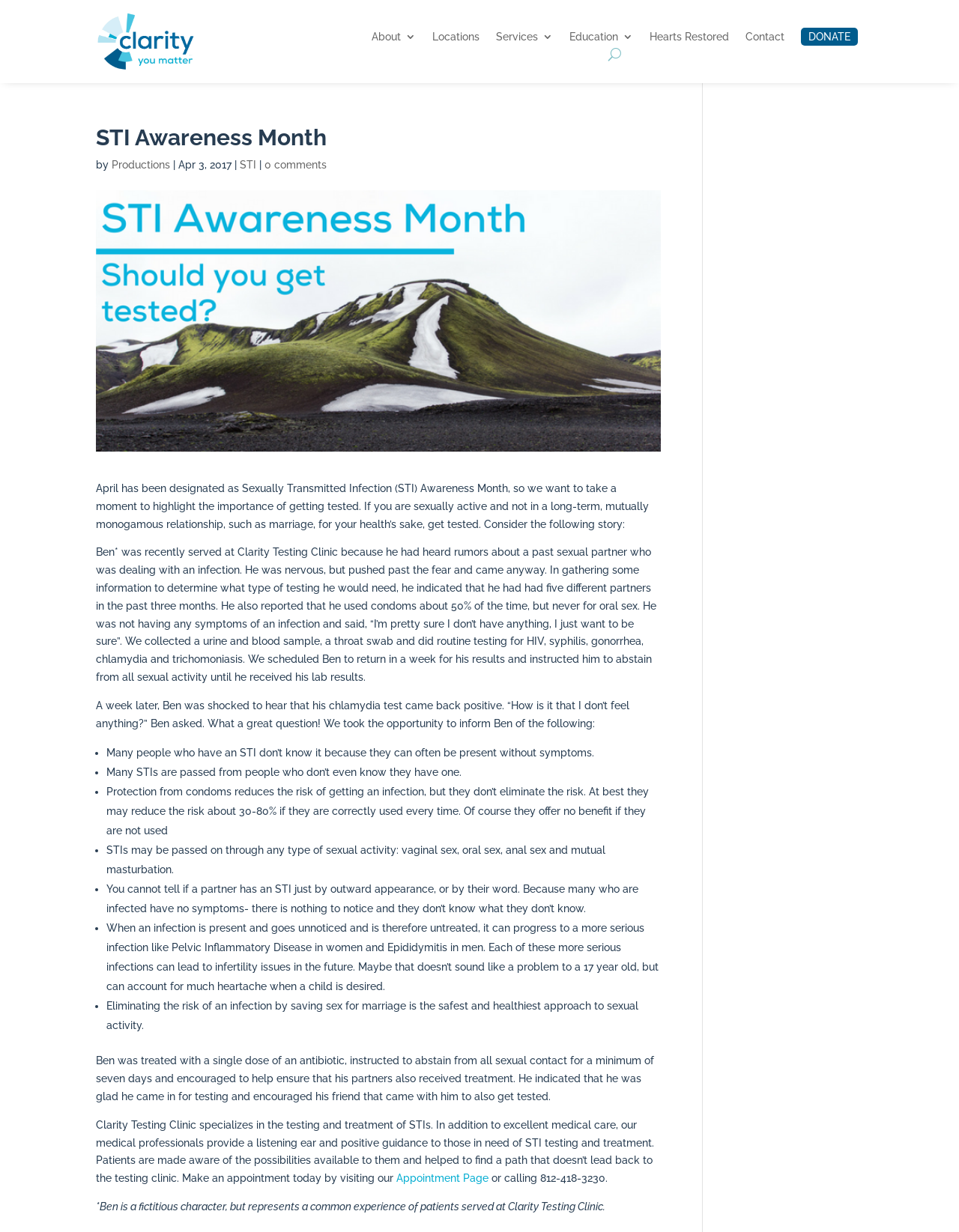Highlight the bounding box coordinates of the element you need to click to perform the following instruction: "Click the 'Hearts Restored' link."

[0.677, 0.026, 0.76, 0.039]